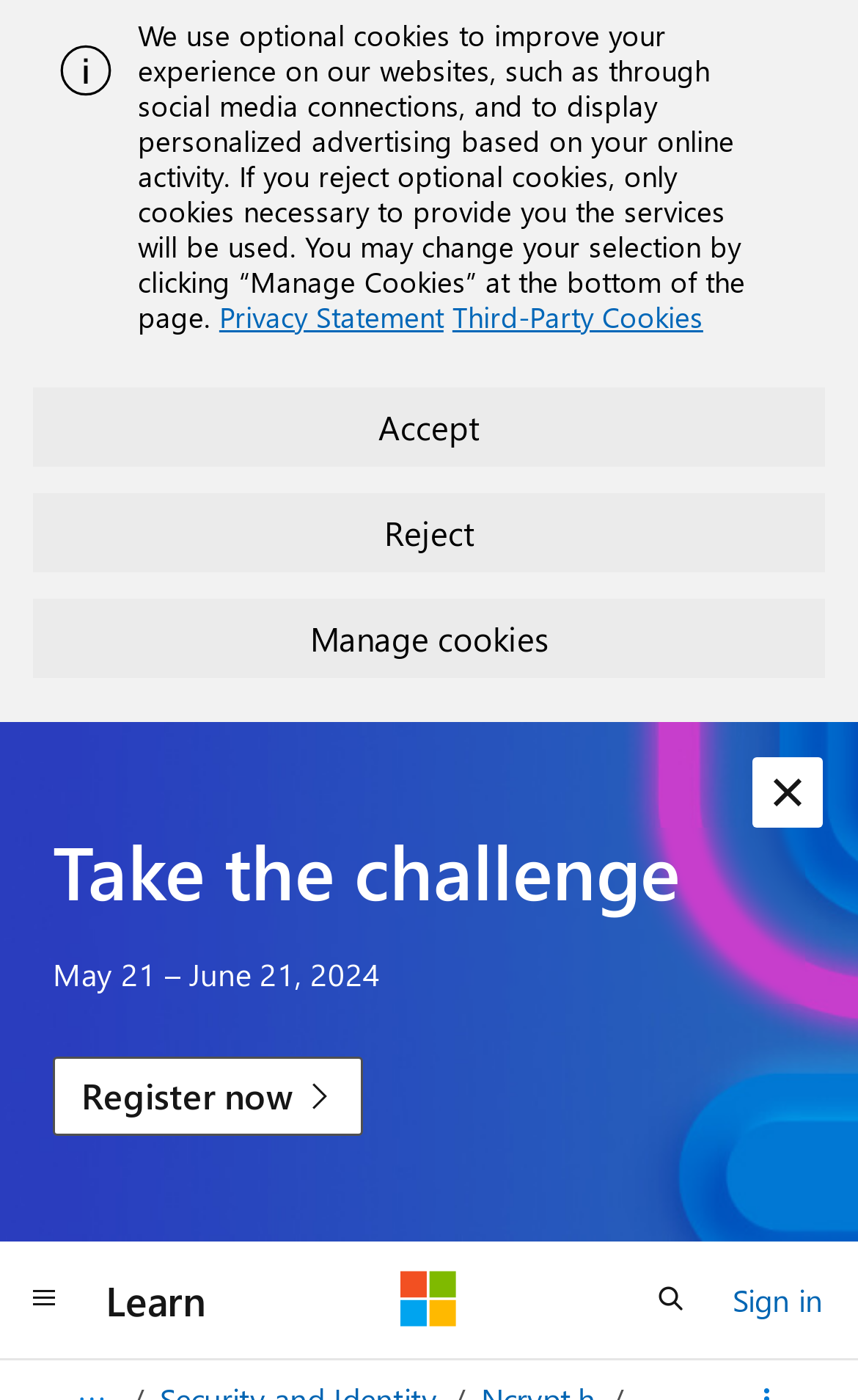Identify the bounding box coordinates of the area that should be clicked in order to complete the given instruction: "Click the 'Dismiss alert' button". The bounding box coordinates should be four float numbers between 0 and 1, i.e., [left, top, right, bottom].

[0.877, 0.541, 0.959, 0.591]